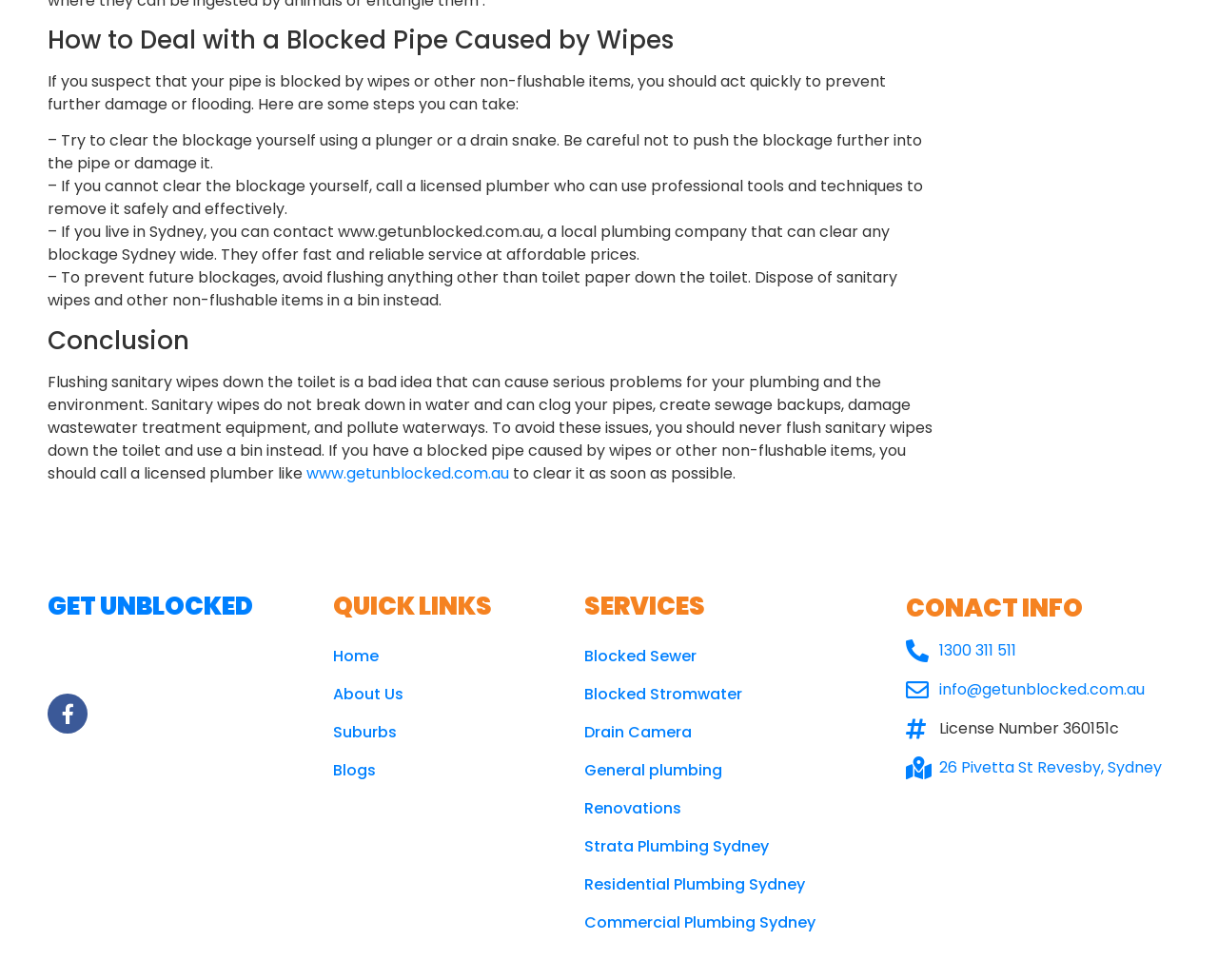What is the address of the plumbing company?
Based on the screenshot, answer the question with a single word or phrase.

26 Pivetta St Revesby, Sydney